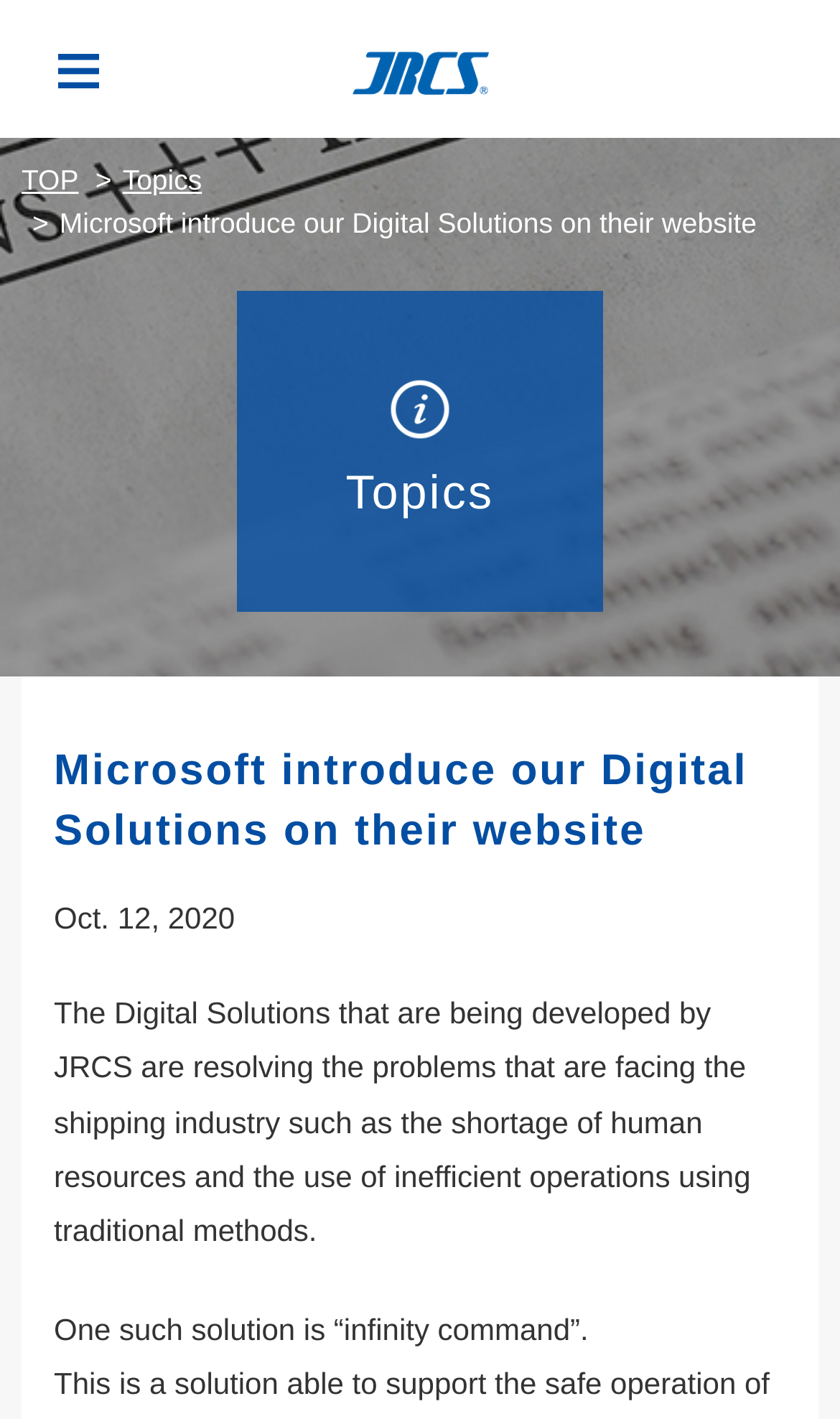Offer a meticulous caption that includes all visible features of the webpage.

The webpage is about JRCS Co. Ltd.'s digital solutions, specifically their introduction on Microsoft's website. At the top left corner, there is a link to JRCS's website, accompanied by a logo image. Next to it, there is a small image. Below these elements, there are two links, "TOP" and "Topics", aligned horizontally.

The main content of the webpage is divided into sections. The first section has a heading "Topics" and is located at the top center of the page. Below it, there is a large heading that reads "Microsoft introduce our Digital Solutions on their website". This heading spans almost the entire width of the page.

Underneath the heading, there is a timestamp "Oct. 12, 2020" on the left side. To the right of the timestamp, there is a paragraph of text that describes the digital solutions developed by JRCS, which aim to resolve problems in the shipping industry, such as human resource shortages and inefficient operations.

Below this paragraph, there is another paragraph that highlights one of the solutions, called "infinity command". This text is located near the bottom of the page. There are two more images on the page, one above the main content and another below the "Topics" heading, but they do not have descriptive text.